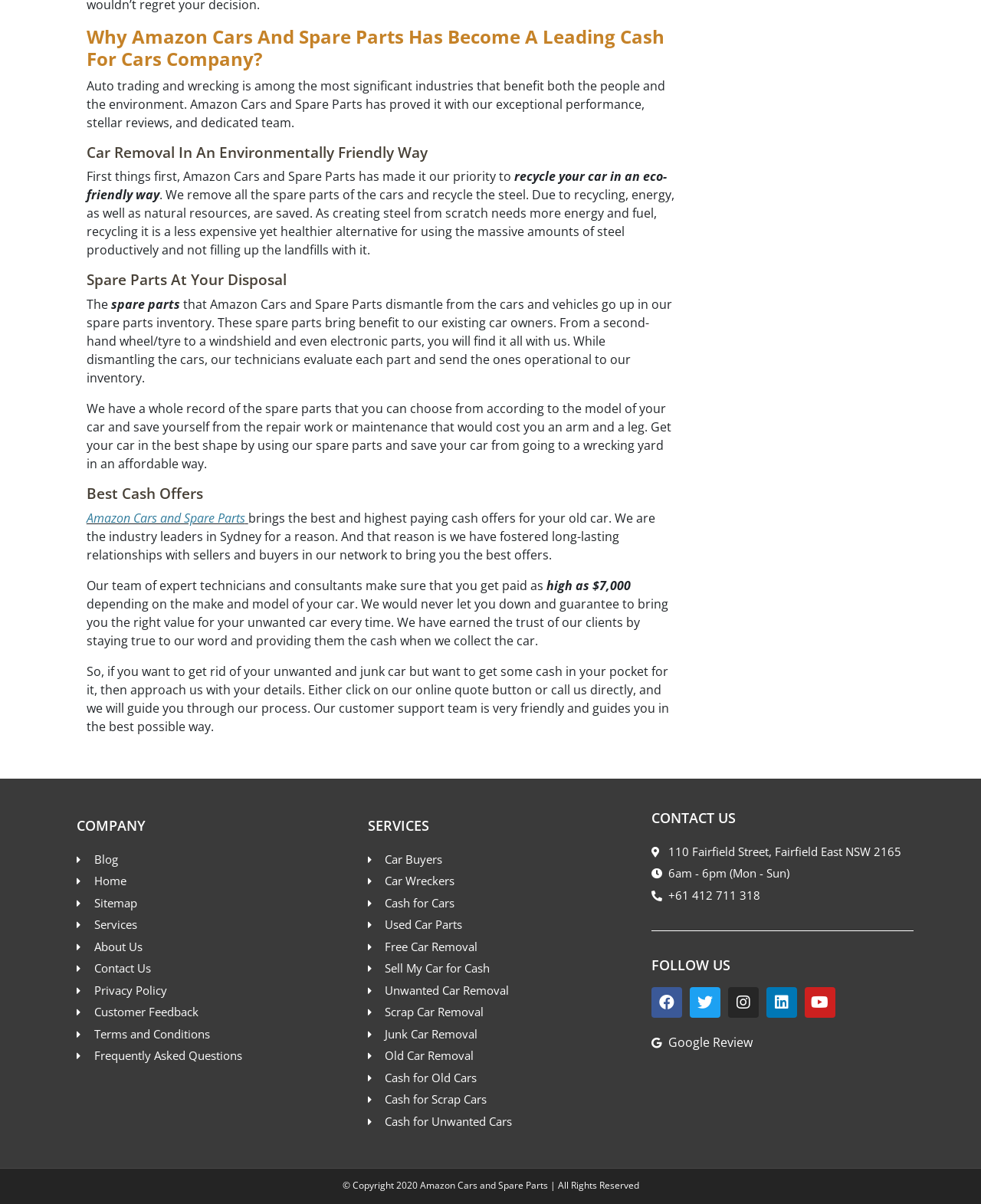Respond to the following question with a brief word or phrase:
What is the address of the company?

110 Fairfield Street, Fairfield East NSW 2165